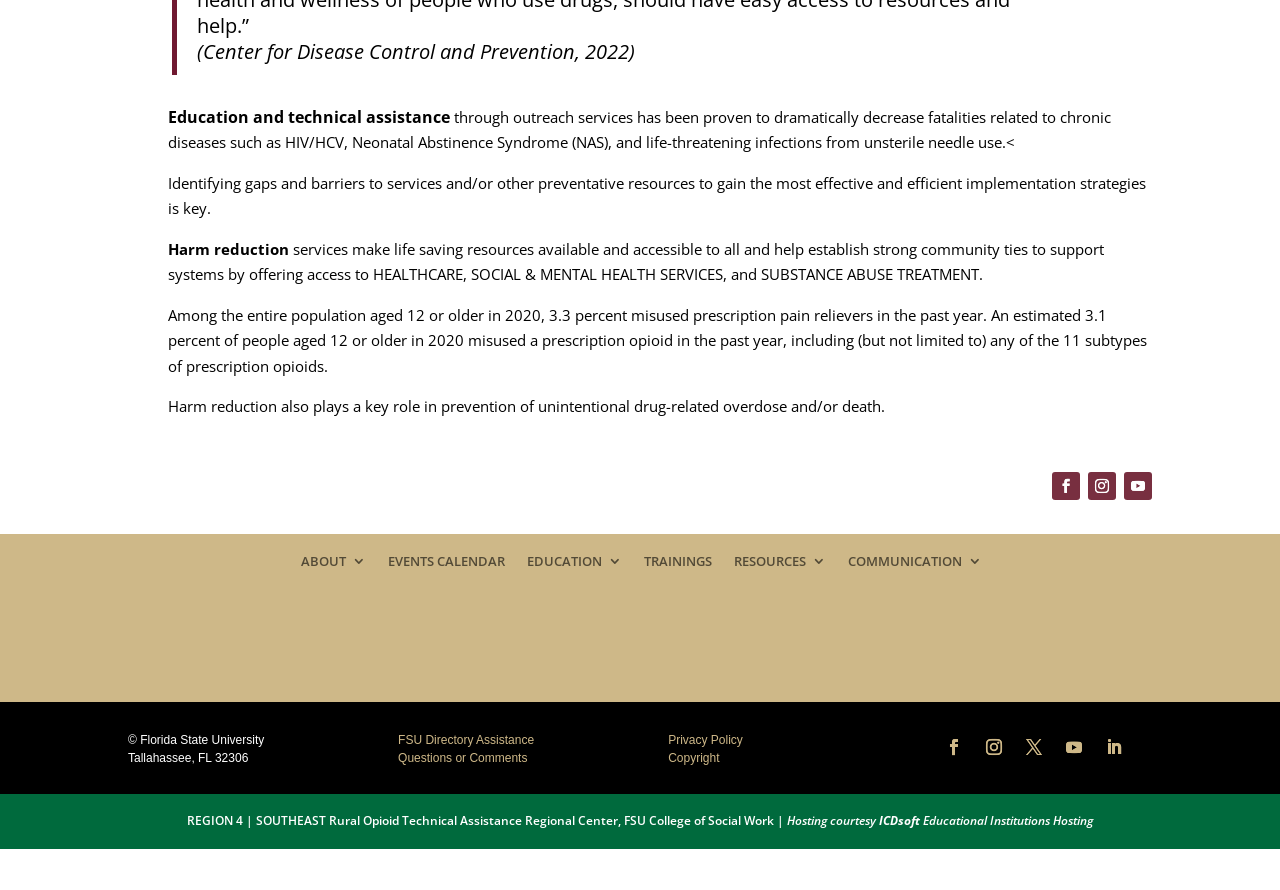What is the main topic of this webpage?
Respond to the question with a well-detailed and thorough answer.

Based on the static text elements, it appears that the webpage is discussing the importance of harm reduction and education in preventing chronic diseases and overdose. The text mentions specific statistics and services related to harm reduction, indicating that this is the main topic of the webpage.